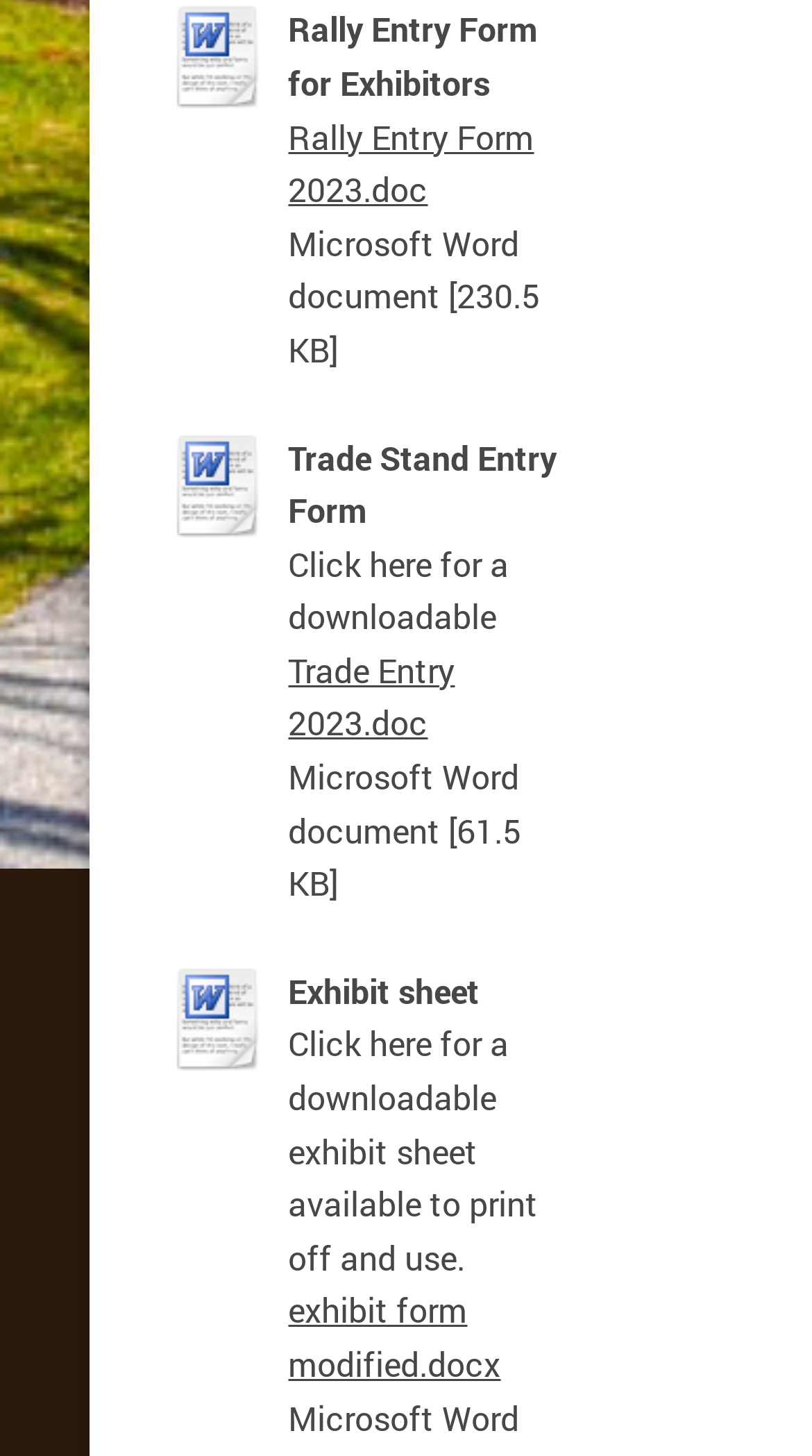How many downloadable files are available?
Please respond to the question with as much detail as possible.

I counted the number of links with downloadable files, which are 'Rally Entry Form 2023.doc', 'Trade Entry 2023.doc', 'exhibit form modified.docx', and three 'Download' links with identical images, resulting in a total of 4 downloadable files.